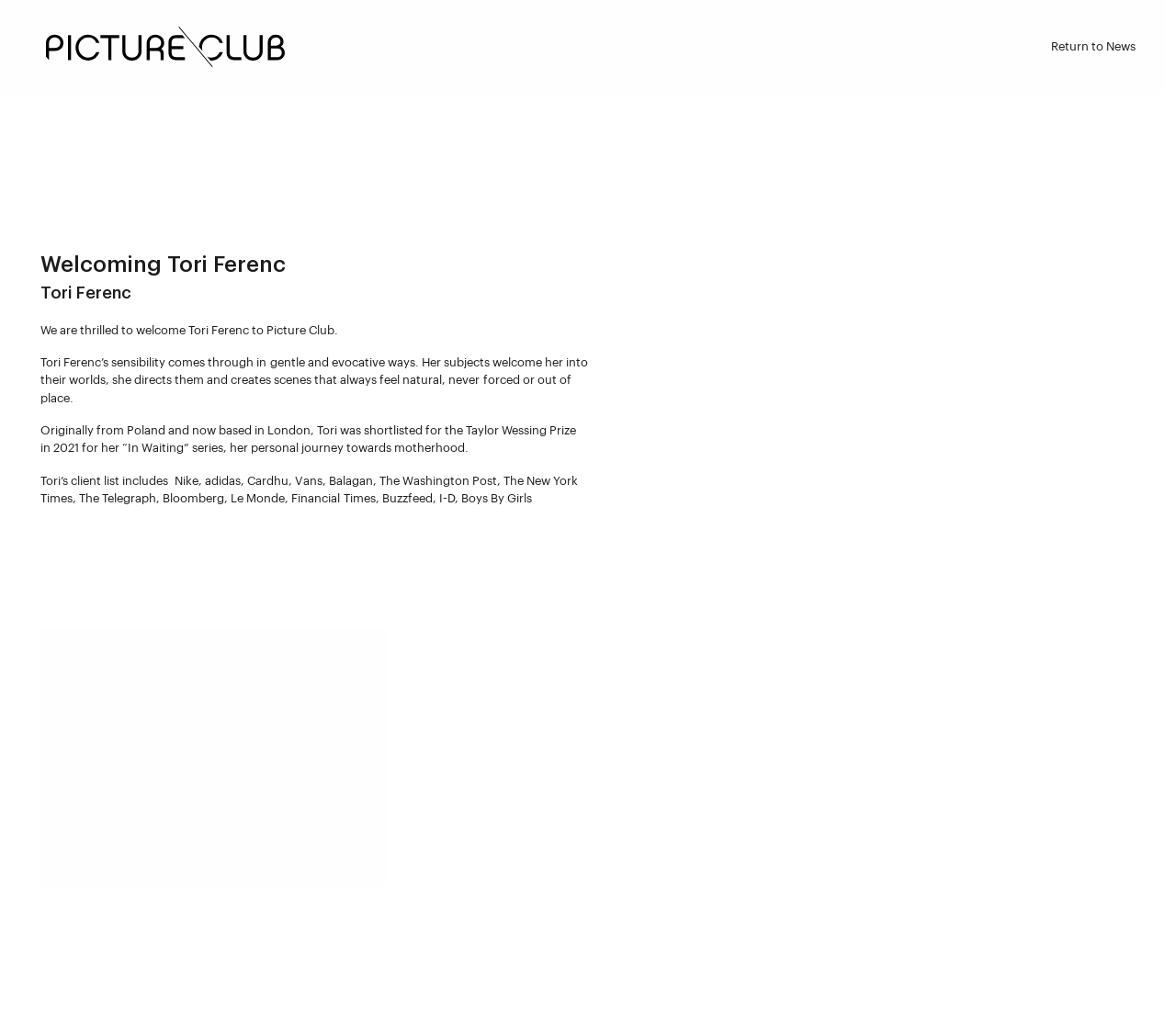Give a detailed account of the webpage's layout and content.

The webpage is about welcoming Tori Ferenc to Picture Club. At the top left, there is a link to "Picture Club" accompanied by an image with the same name. To the right of the image, there is a small non-descriptive text element. On the top right, there is a link to "Return to News". 

Below the top section, there is a main article that occupies most of the page. The article starts with a heading "Welcoming Tori Ferenc" followed by a subheading "Tori Ferenc". 

The article then introduces Tori Ferenc, stating that Picture Club is thrilled to welcome her. The text describes Tori's photography style as gentle and evocative, and mentions that her subjects feel natural and never forced. 

Further down, the article provides more information about Tori's background, including her origin from Poland, her current base in London, and her achievement of being shortlisted for the Taylor Wessing Prize in 2021. 

The article concludes with a list of Tori's clients, which includes well-known brands and publications such as Nike, adidas, The New York Times, and Bloomberg.